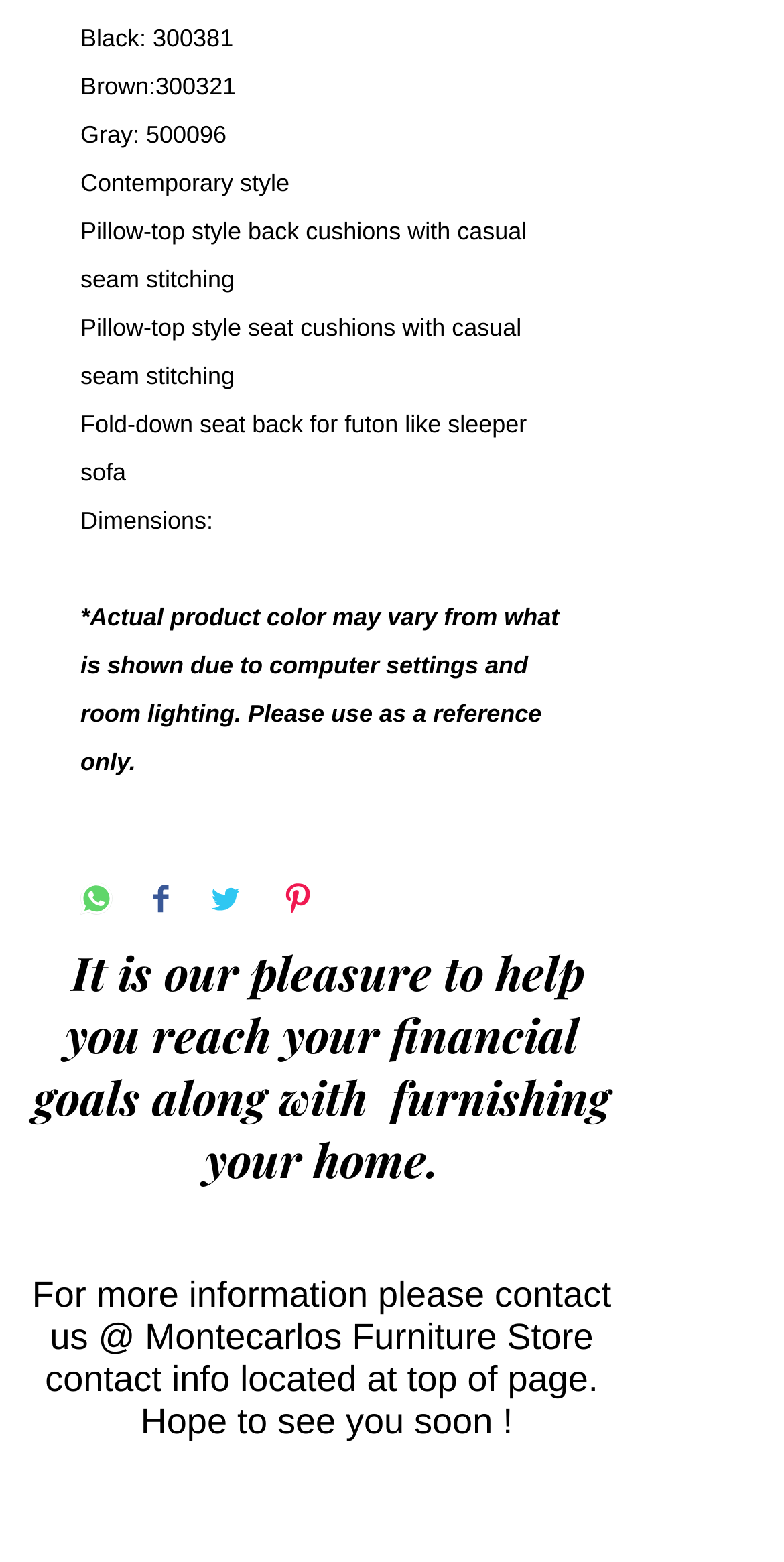From the details in the image, provide a thorough response to the question: What is the style of the sofa?

The webpage describes the sofa as having a 'Contemporary style' which suggests that it has a modern and sleek design.